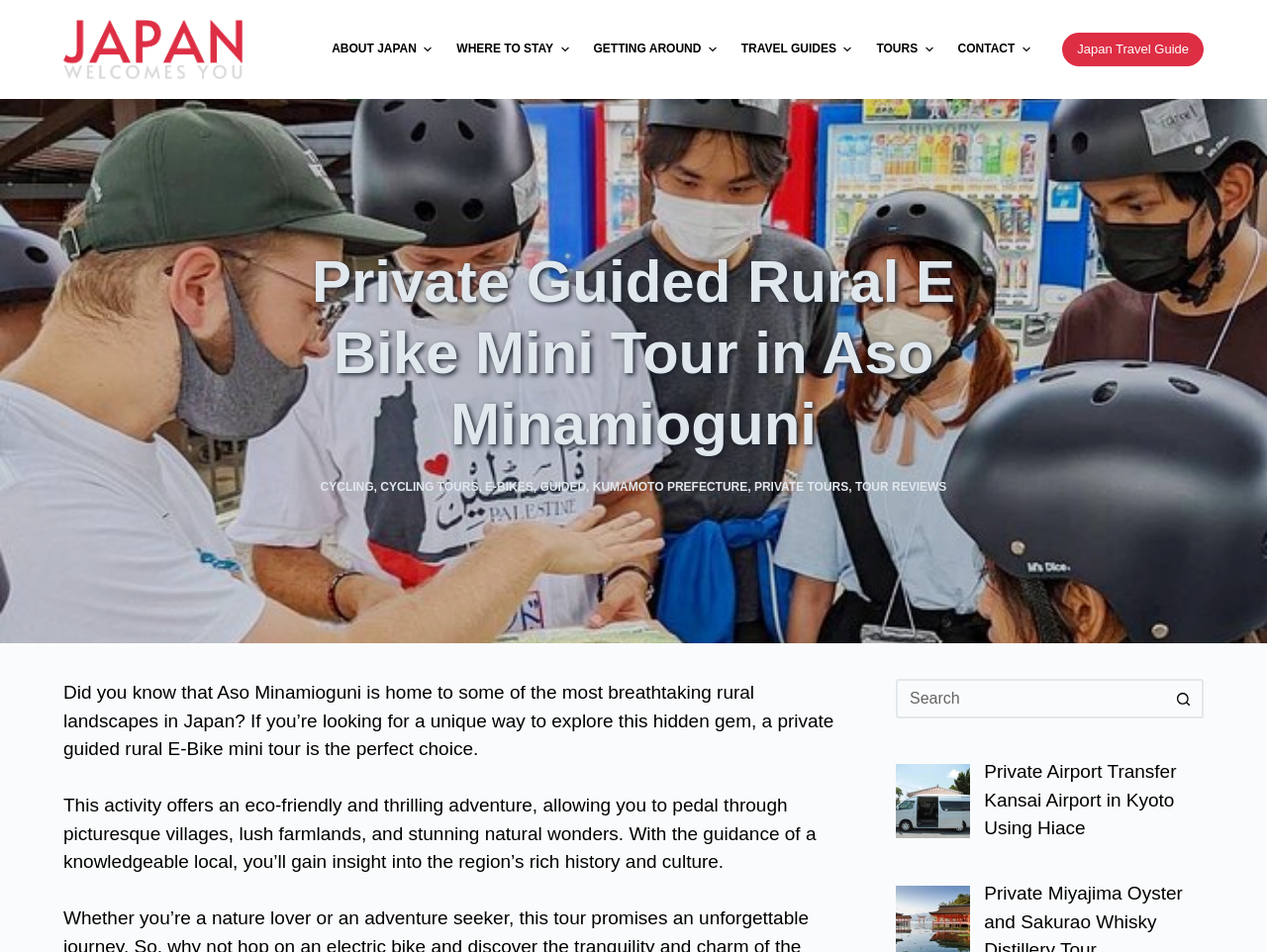What type of tour is being offered?
Based on the image, please offer an in-depth response to the question.

Based on the webpage content, specifically the heading 'Private Guided Rural E Bike Mini Tour in Aso Minamioguni' and the description 'a private guided rural E-Bike mini tour is the perfect choice', it can be inferred that the type of tour being offered is a private guided rural E-Bike mini tour.